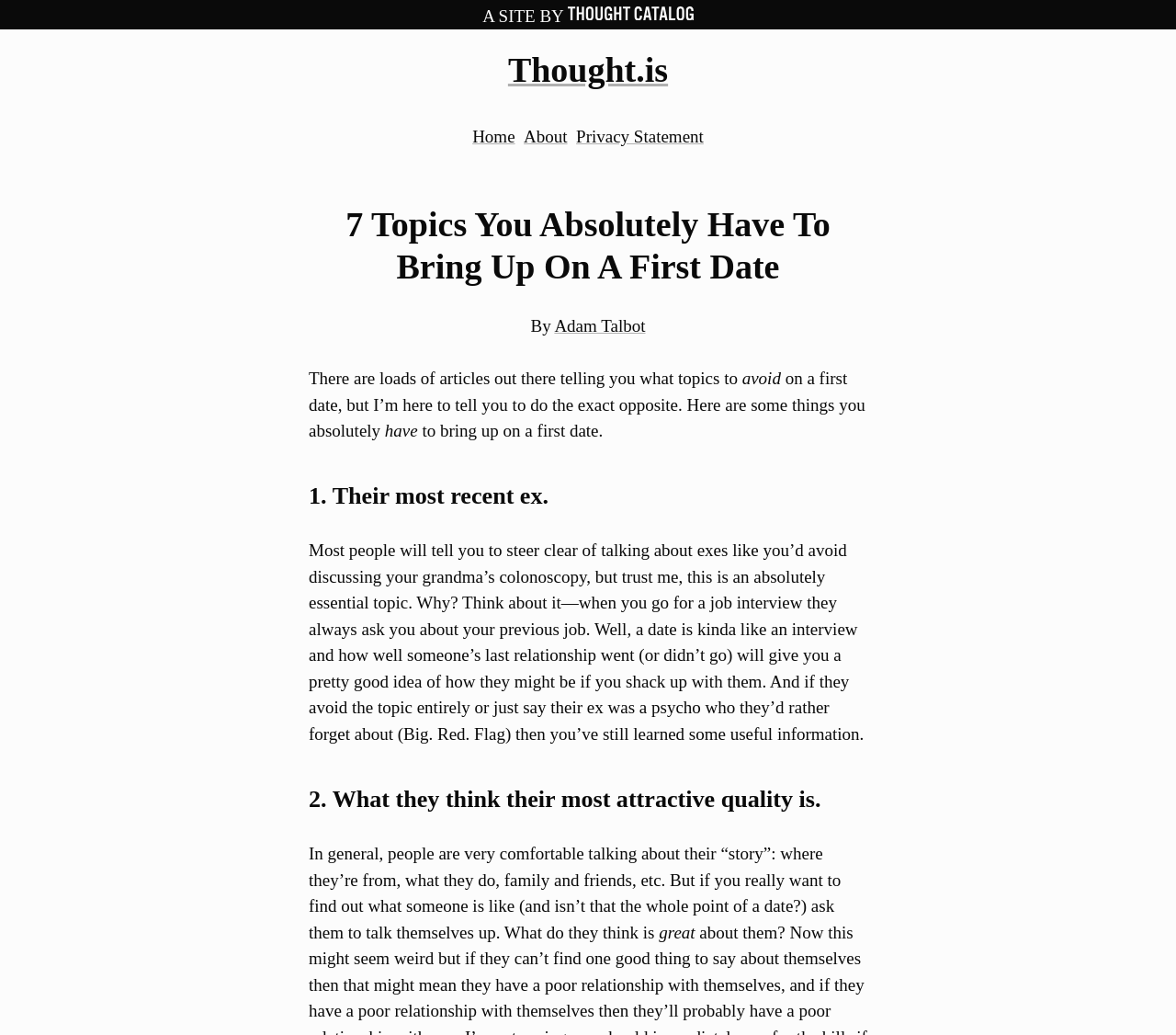Using the information from the screenshot, answer the following question thoroughly:
What is the author of this article?

The author of this article can be found by looking at the byline, which is located below the main heading. The byline says 'By Adam Talbot', indicating that Adam Talbot is the author of this article.